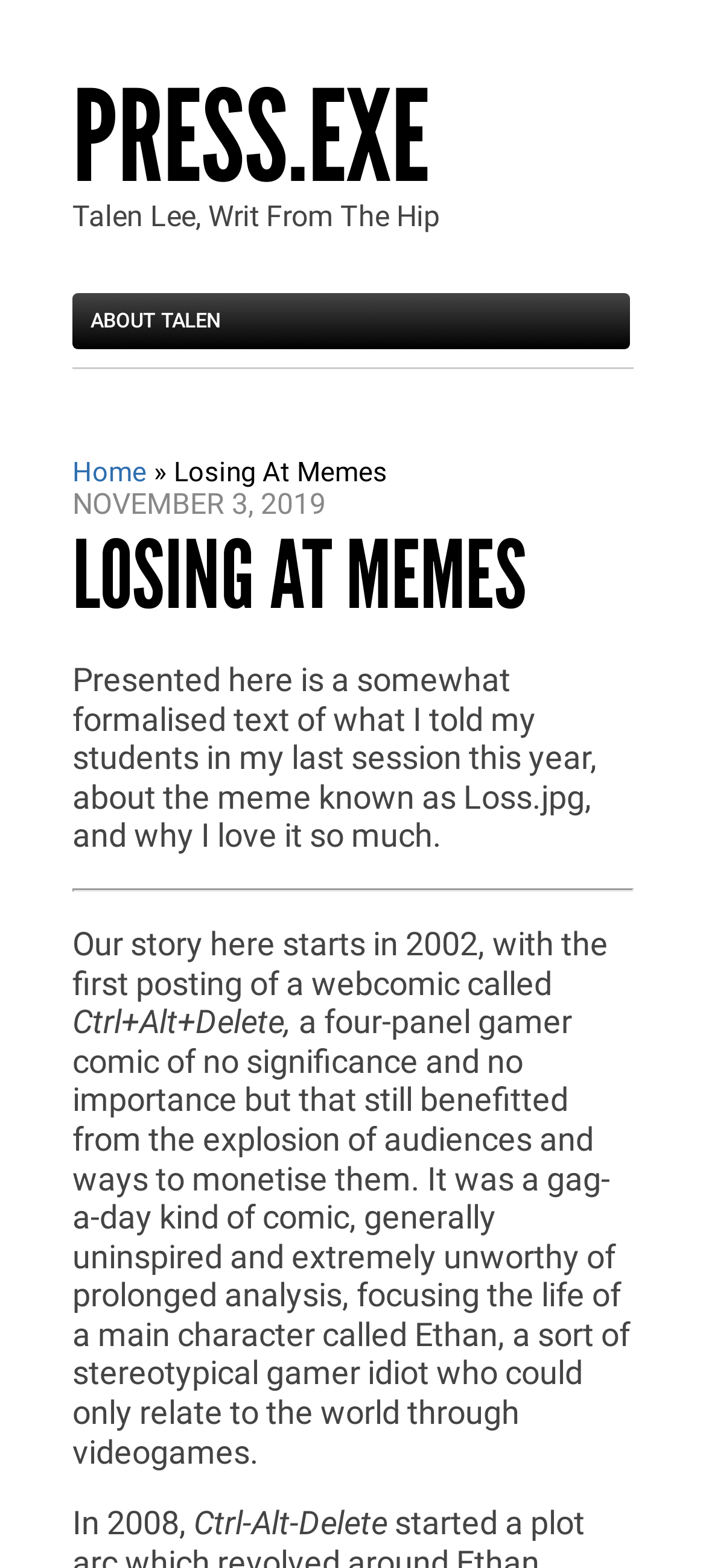What is the main character's name in the webcomic?
Provide a short answer using one word or a brief phrase based on the image.

Ethan